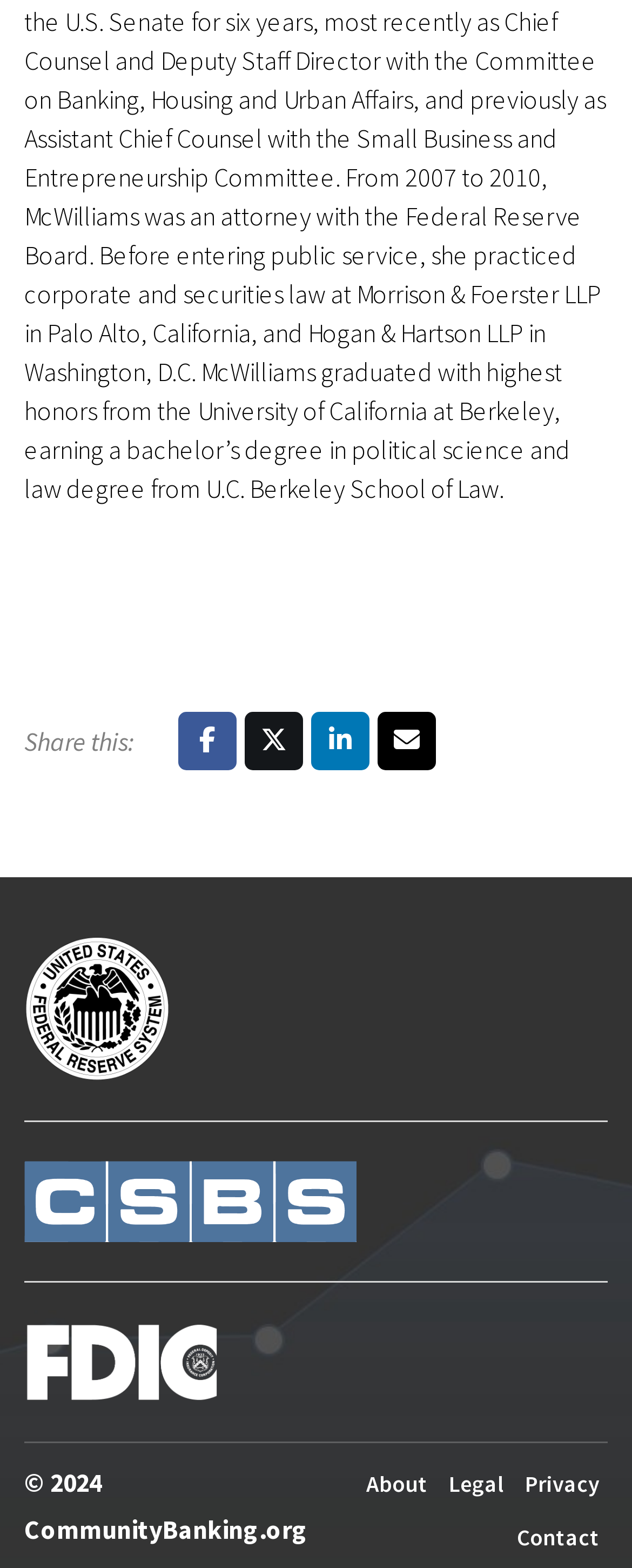What is the copyright year mentioned at the bottom?
Examine the image closely and answer the question with as much detail as possible.

I located the StaticText element with the text '© 2024 CommunityBanking.org' at the bottom of the page, which indicates the copyright year as 2024.